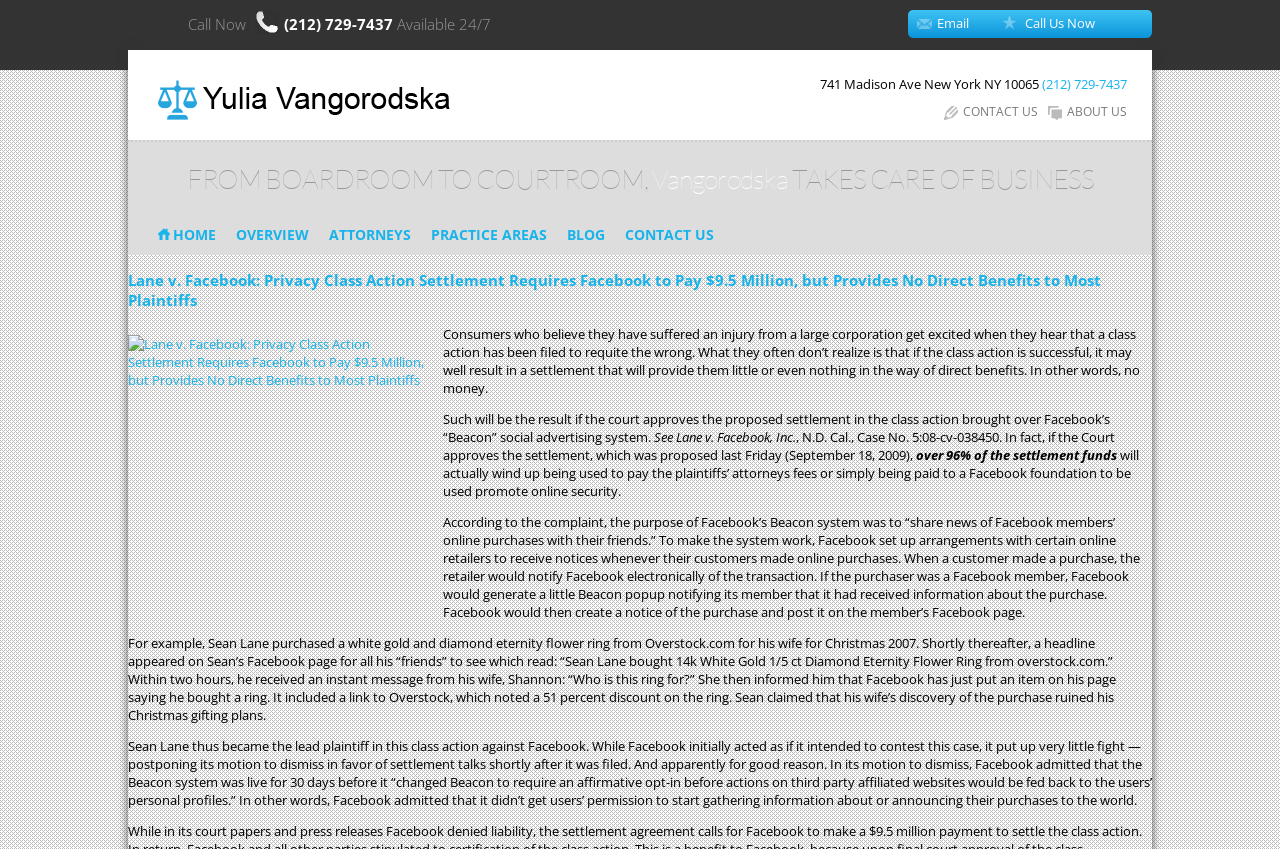What is the purpose of Facebook's Beacon system?
Refer to the image and provide a one-word or short phrase answer.

to share news of Facebook members' online purchases with their friends